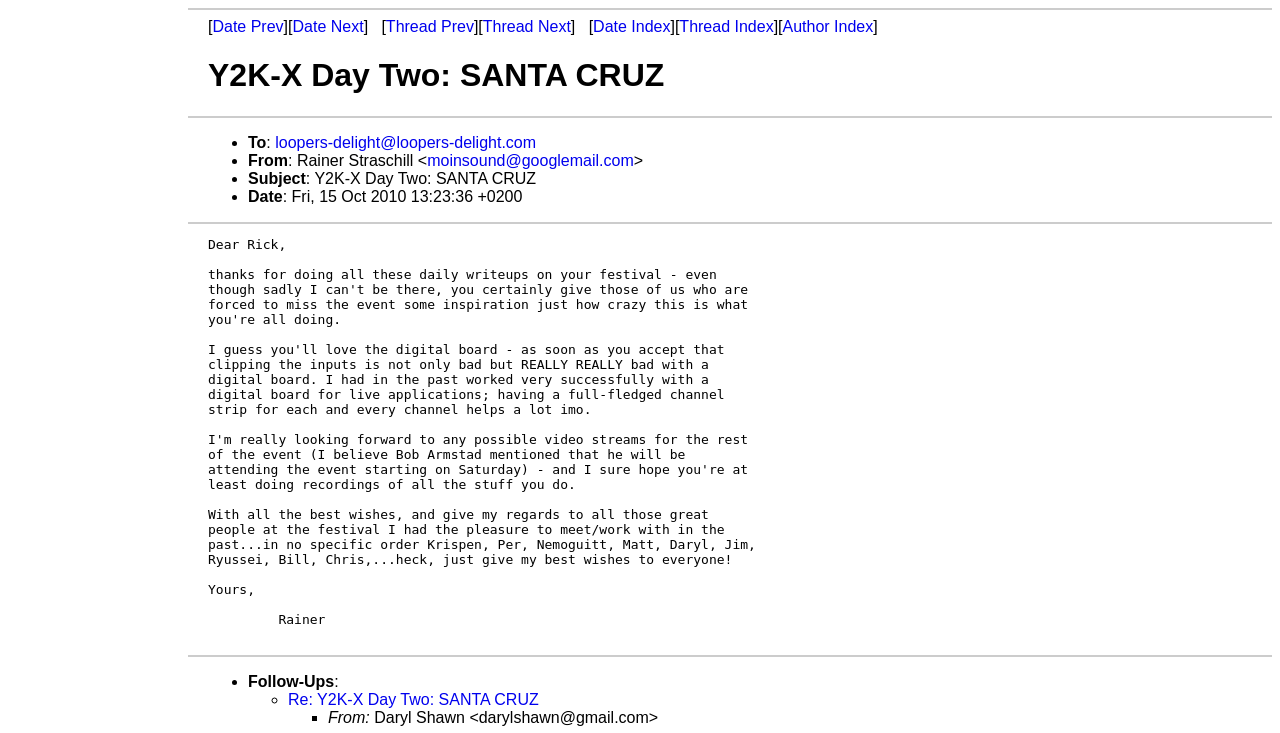Identify the bounding box coordinates of the clickable section necessary to follow the following instruction: "Go to previous date". The coordinates should be presented as four float numbers from 0 to 1, i.e., [left, top, right, bottom].

[0.166, 0.025, 0.222, 0.048]